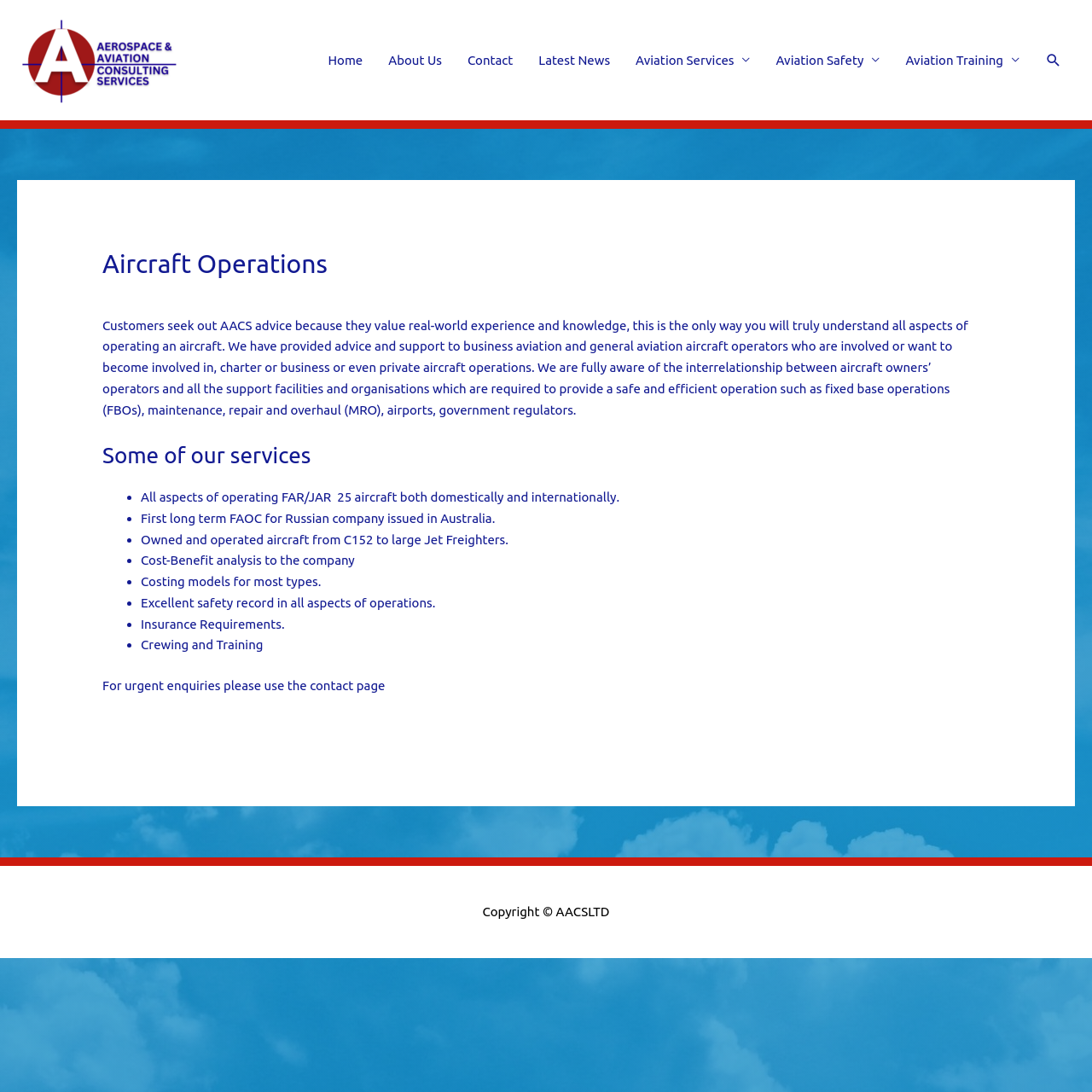What is the relationship between aircraft owners and operators?
Can you provide an in-depth and detailed response to the question?

According to the webpage, AACS are fully aware of the interrelationship between aircraft owners' operators and all the support facilities and organisations which are required to provide a safe and efficient operation.